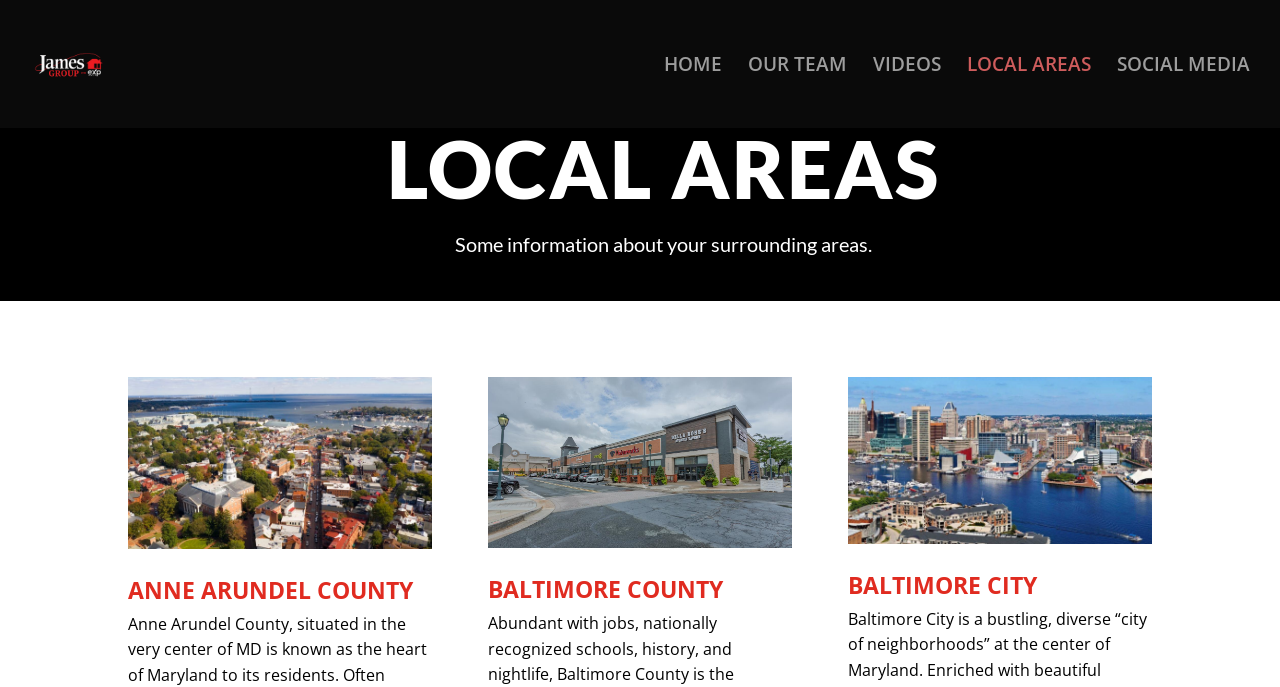Determine the bounding box for the described HTML element: "LOCAL AREAS". Ensure the coordinates are four float numbers between 0 and 1 in the format [left, top, right, bottom].

[0.755, 0.083, 0.852, 0.186]